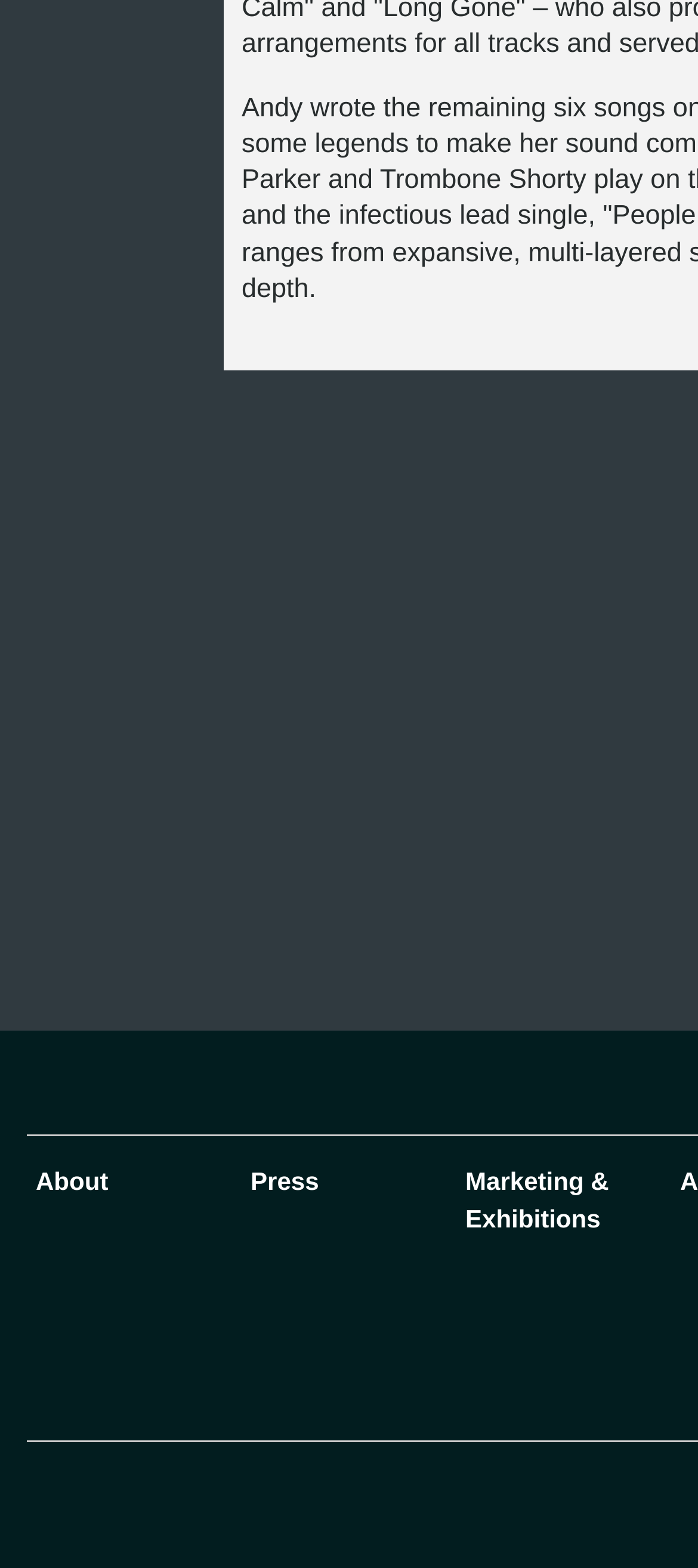Using the image as a reference, answer the following question in as much detail as possible:
What is the first main section on the webpage?

The first main section on the webpage is 'About', which is indicated by a heading with a link underneath it. The heading has a bounding box of [0.051, 0.742, 0.346, 0.766].